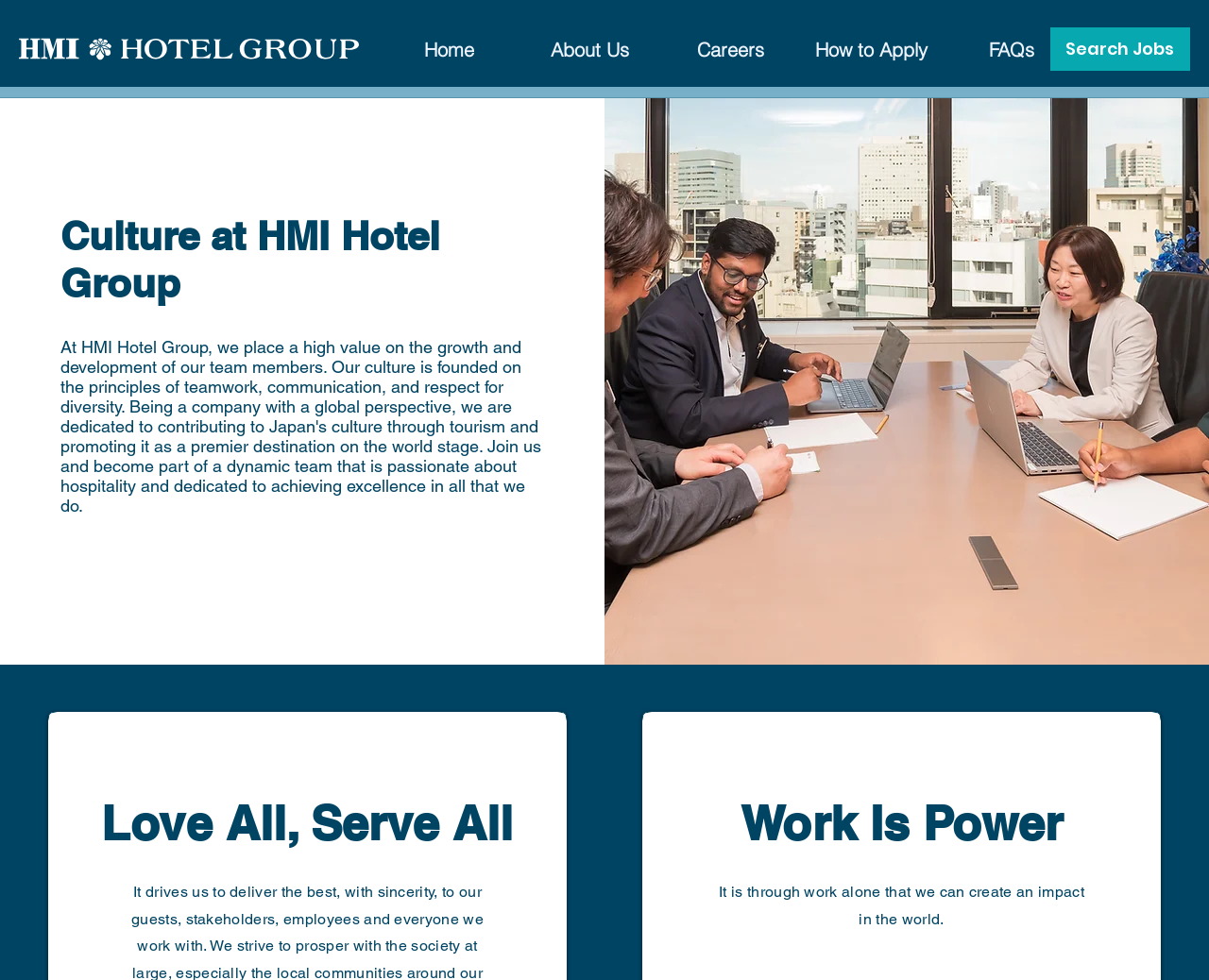What is the company name?
Please provide a detailed and thorough answer to the question.

The company name can be found in the image description 'HMI Hotel Group Corporate Culture' and also in the root element 'Corporate Culture | HMI Hotel Group'.